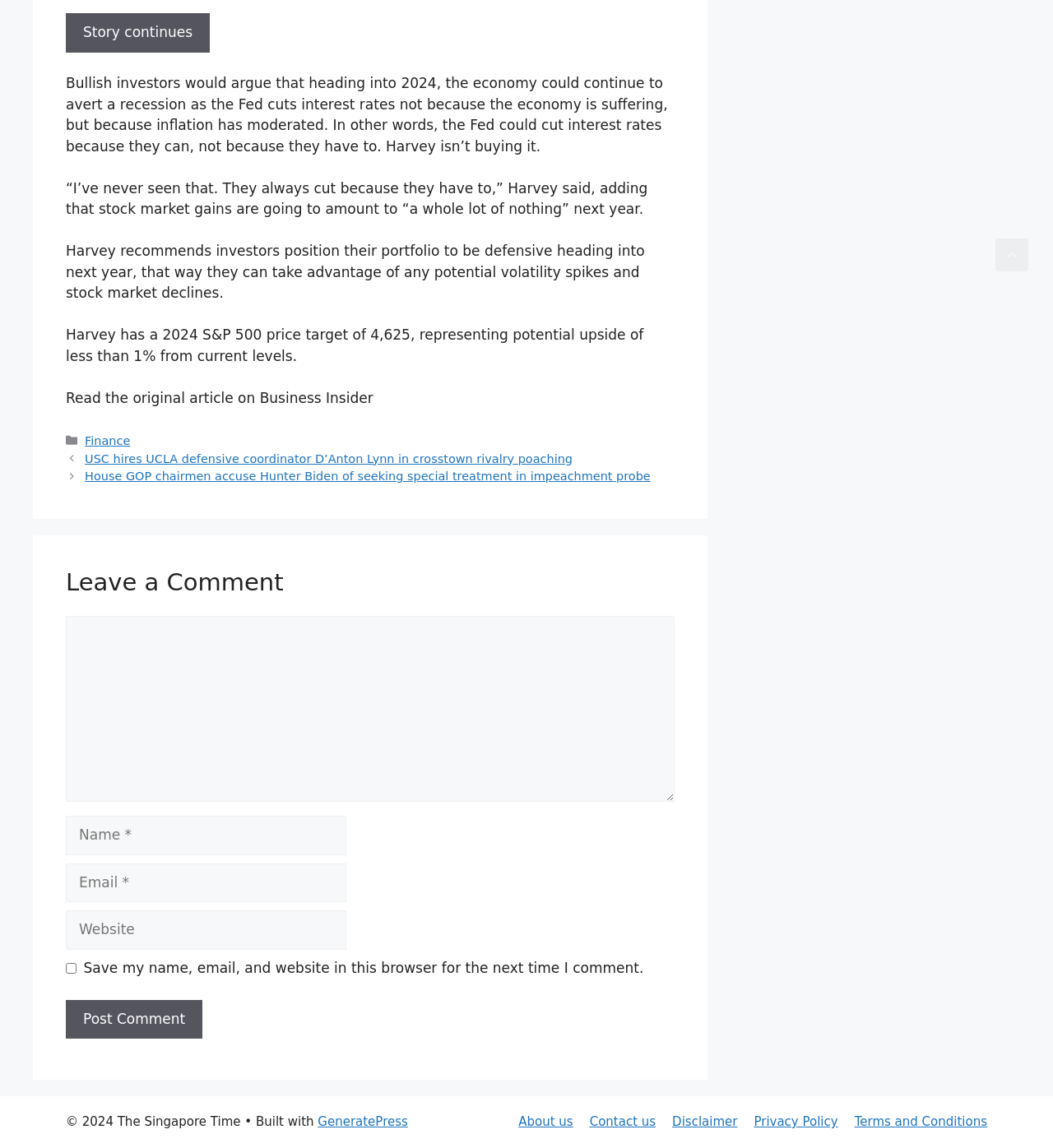What is the name of the person quoted in the article?
Could you answer the question with a detailed and thorough explanation?

The article quotes a person named Harvey, who expresses his opinion on the economy and the stock market. The name 'Harvey' is mentioned multiple times in the text, indicating that he is a key figure in the article.